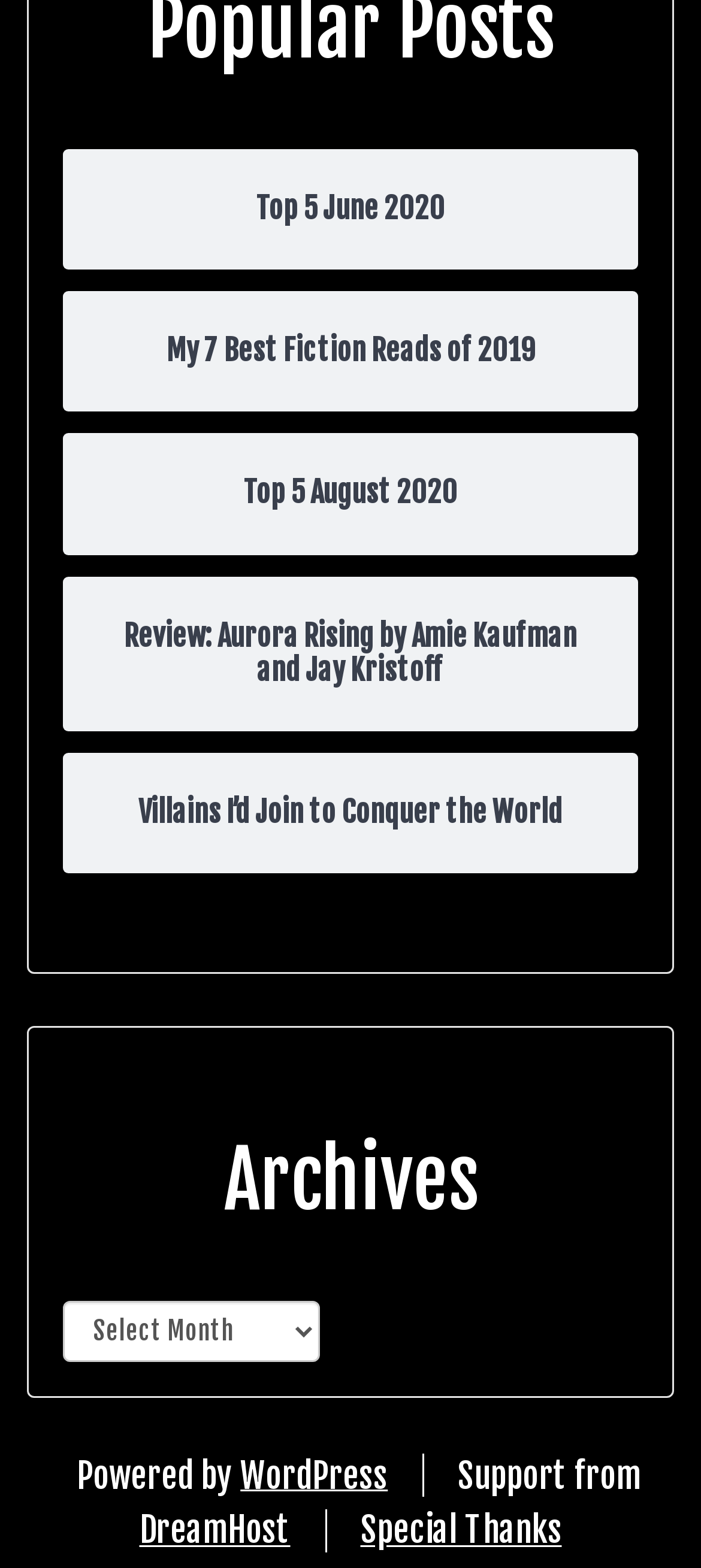Use a single word or phrase to answer the question:
How many links are at the bottom of the webpage?

3